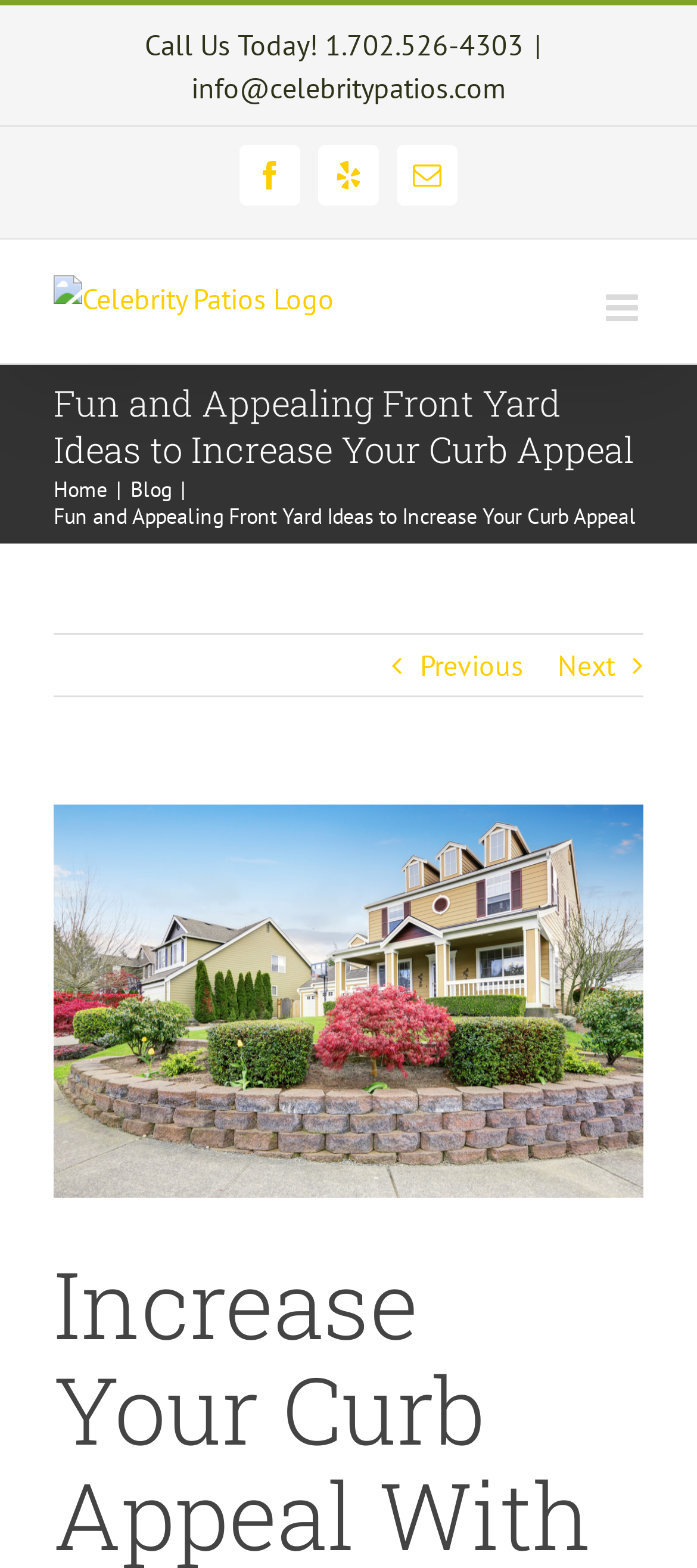Explain the contents of the webpage comprehensively.

The webpage is about "Fun and Appealing Front Yard Ideas to Increase Your Curb Appeal". At the top left, there is a logo of "Celebrity Patios" with a link to the homepage. To the right of the logo, there is a navigation menu with links to "Call Us Today!" and "info@celebritypatios.com", separated by a vertical bar. Below the logo, there are social media links to Facebook, Yelp, and Email.

The main content area starts with a page title bar, which contains the title "Fun and Appealing Front Yard Ideas to Increase Your Curb Appeal" in a large font. Below the title, there are links to "Home" and "Blog", separated by a vertical bar. 

The main content is divided into sections, with a large image taking up most of the space. The image has a link to "View Larger Image" at the top left corner. There are also navigation links to "Previous" and "Next" at the bottom of the image, allowing users to navigate through the content.

Overall, the webpage has a simple and clean layout, with a focus on showcasing front yard ideas and providing easy navigation to related content.